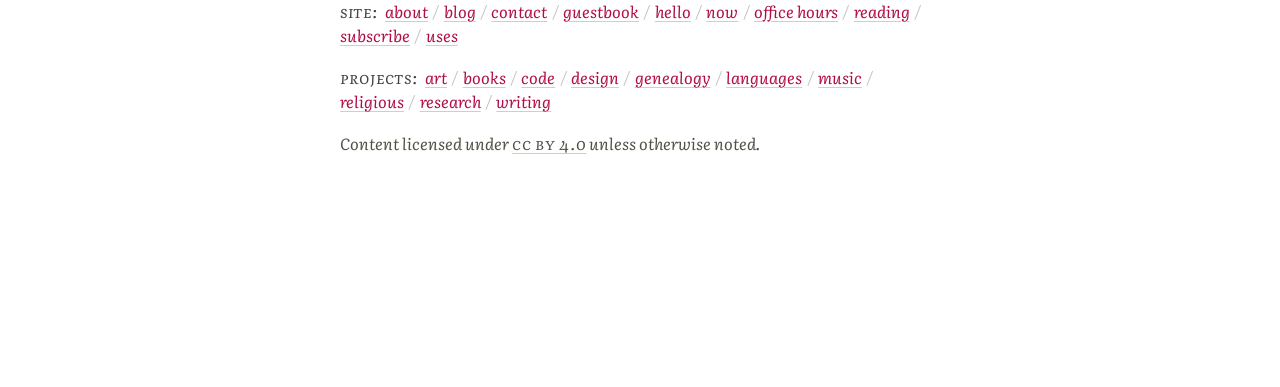Using the description: "CC BY 4.0", identify the bounding box of the corresponding UI element in the screenshot.

[0.4, 0.342, 0.458, 0.4]